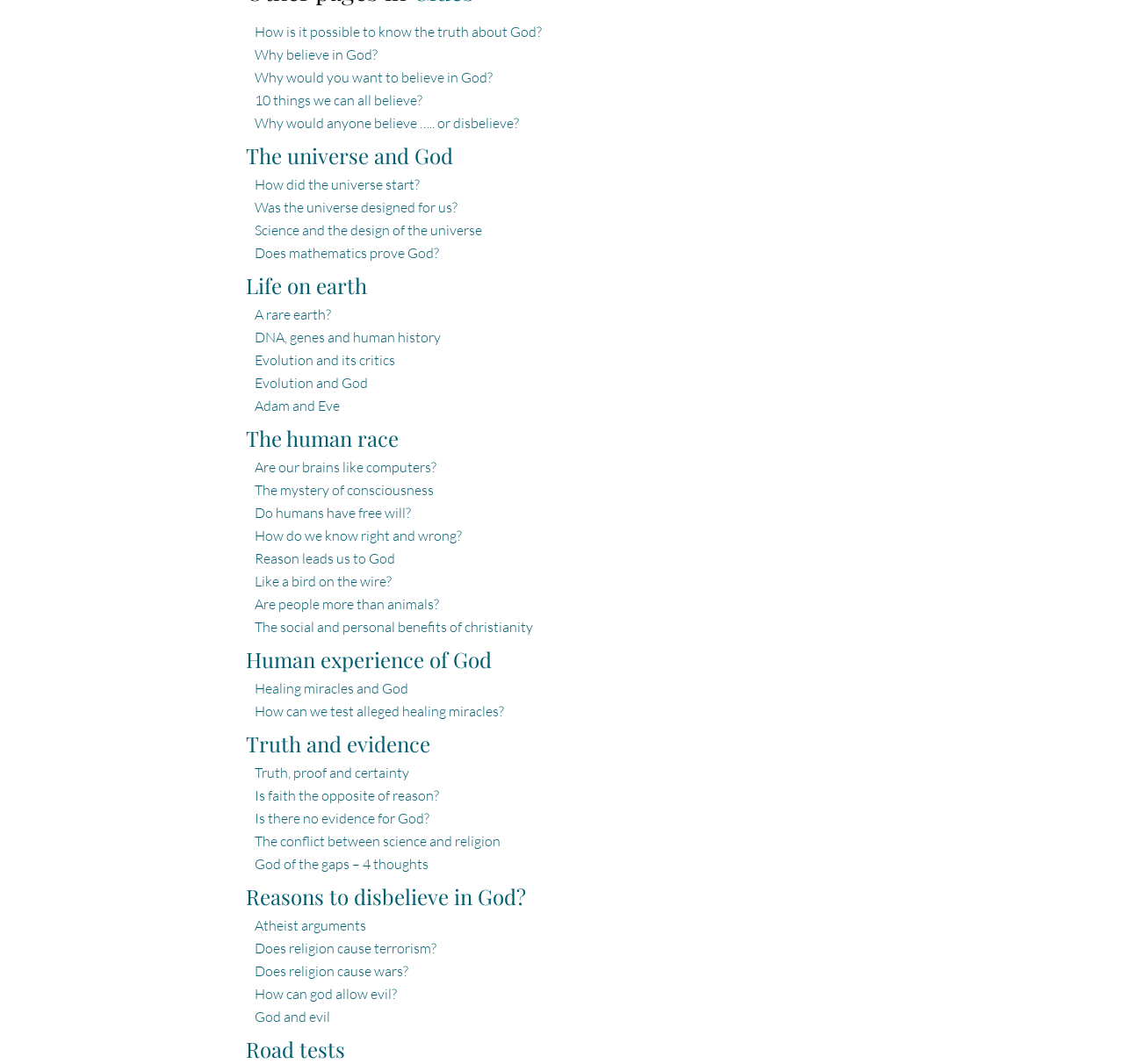What is the theme of the links in the middle section of the webpage?
Provide a comprehensive and detailed answer to the question.

By examining the titles of the links in the middle section of the webpage, I notice that they are related to science and the universe, such as 'The universe and God', 'How did the universe start?', and 'Science and the design of the universe'.